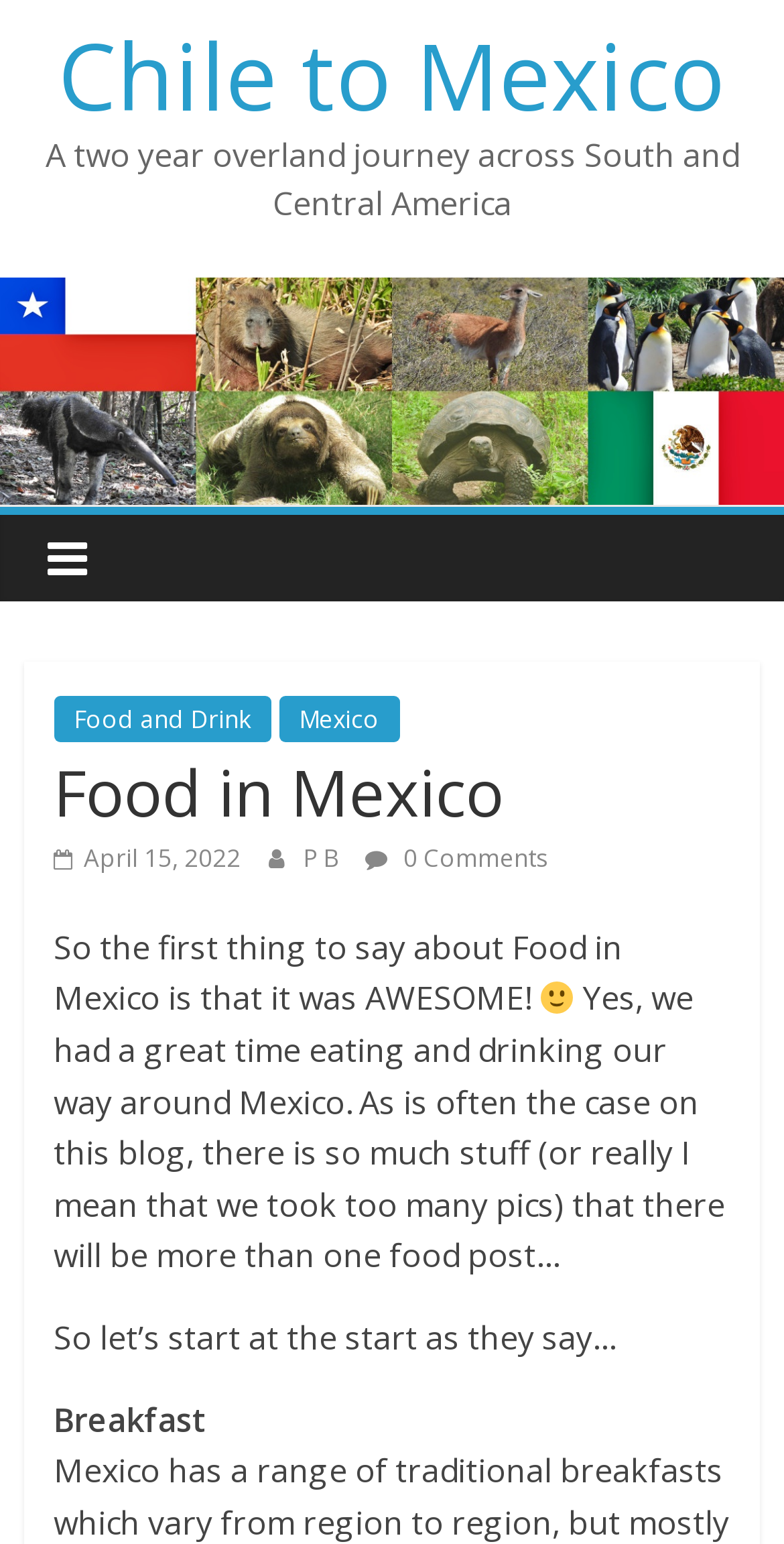How many links are there in the webpage's main content area?
Refer to the screenshot and answer in one word or phrase.

5